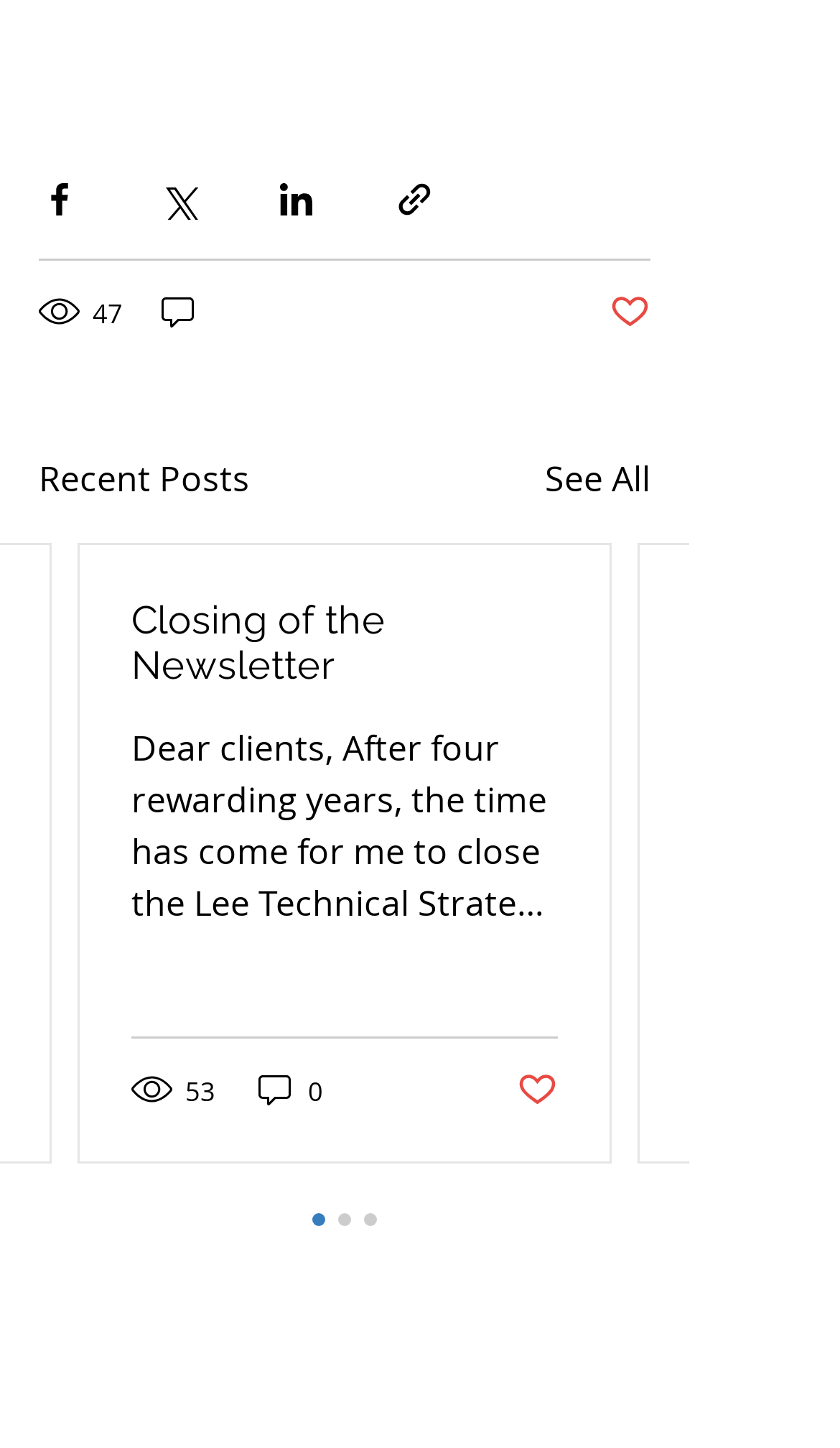Identify the bounding box coordinates necessary to click and complete the given instruction: "View recent posts".

[0.046, 0.312, 0.297, 0.348]